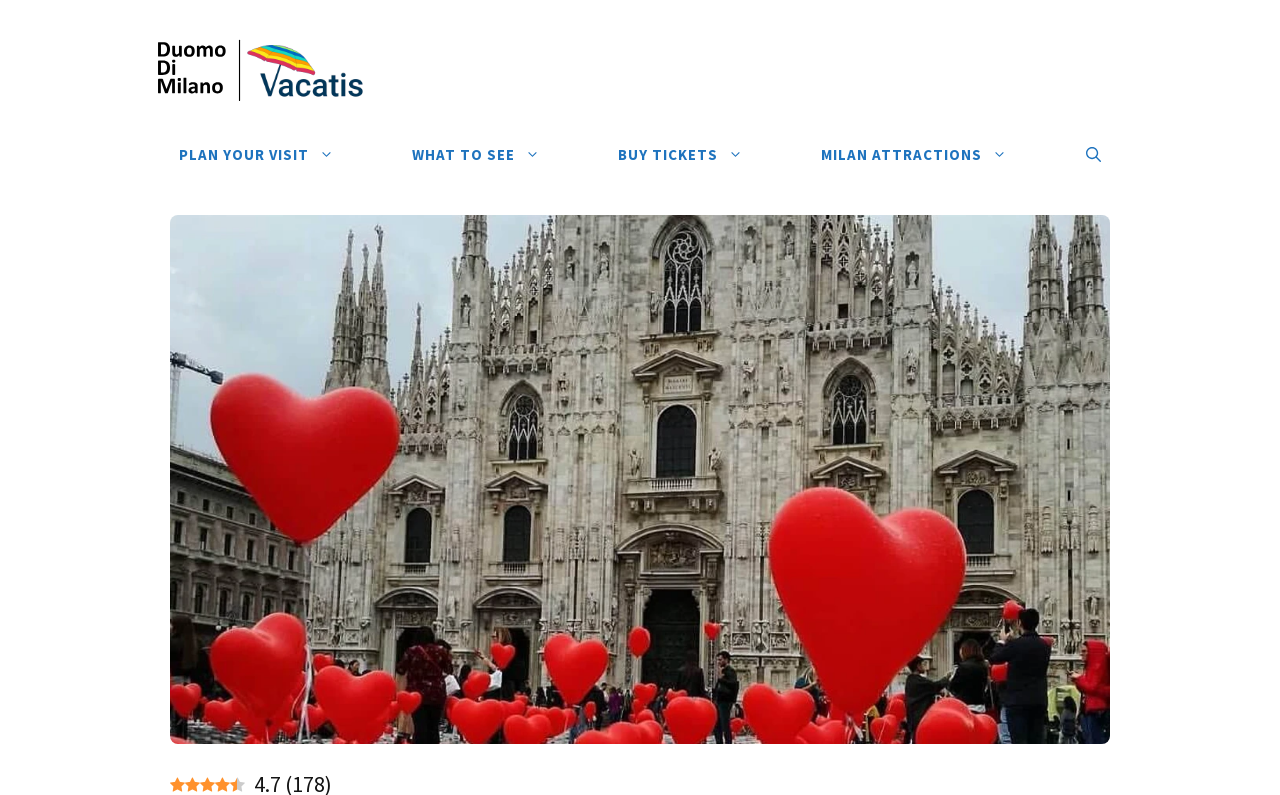Generate an in-depth caption that captures all aspects of the webpage.

The webpage is about celebrating Valentine's Day in Milan, Italy, specifically at the Duomo di Milano. At the top of the page, there is a banner with the site's name, taking up about 80% of the width. Below the banner, there is a navigation menu with five links: "PLAN YOUR VISIT", "WHAT TO SEE", "BUY TICKETS", "MILAN ATTRACTIONS", and "Open Search Bar". These links are evenly spaced and take up the full width of the page.

On the left side of the page, there is a prominent link to "Duomo Di Milano Tickets" with an accompanying image of the Duomo di Milano. This link and image combination takes up about a third of the page's width.

The main content of the page is dominated by a large image that takes up about 70% of the page's width and 60% of its height. The image is related to Valentine's Day in Milan, and its caption is not provided. The image is positioned below the navigation menu and the "Duomo Di Milano Tickets" link.

Overall, the webpage is focused on providing information and resources for visitors planning to celebrate Valentine's Day in Milan, with a strong emphasis on the Duomo di Milano as a romantic destination.